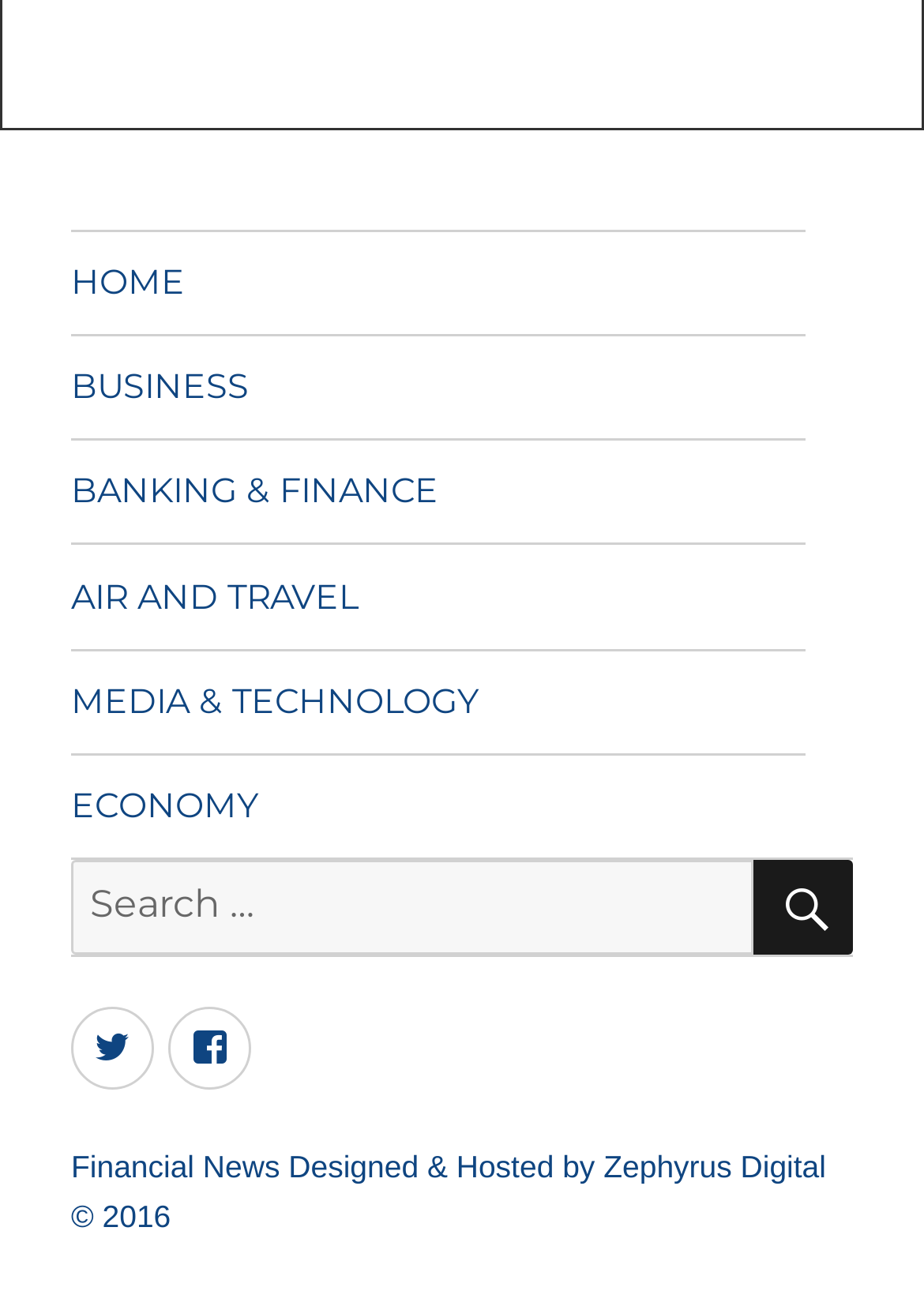Please locate the bounding box coordinates of the element that should be clicked to complete the given instruction: "visit business page".

[0.077, 0.261, 0.872, 0.34]